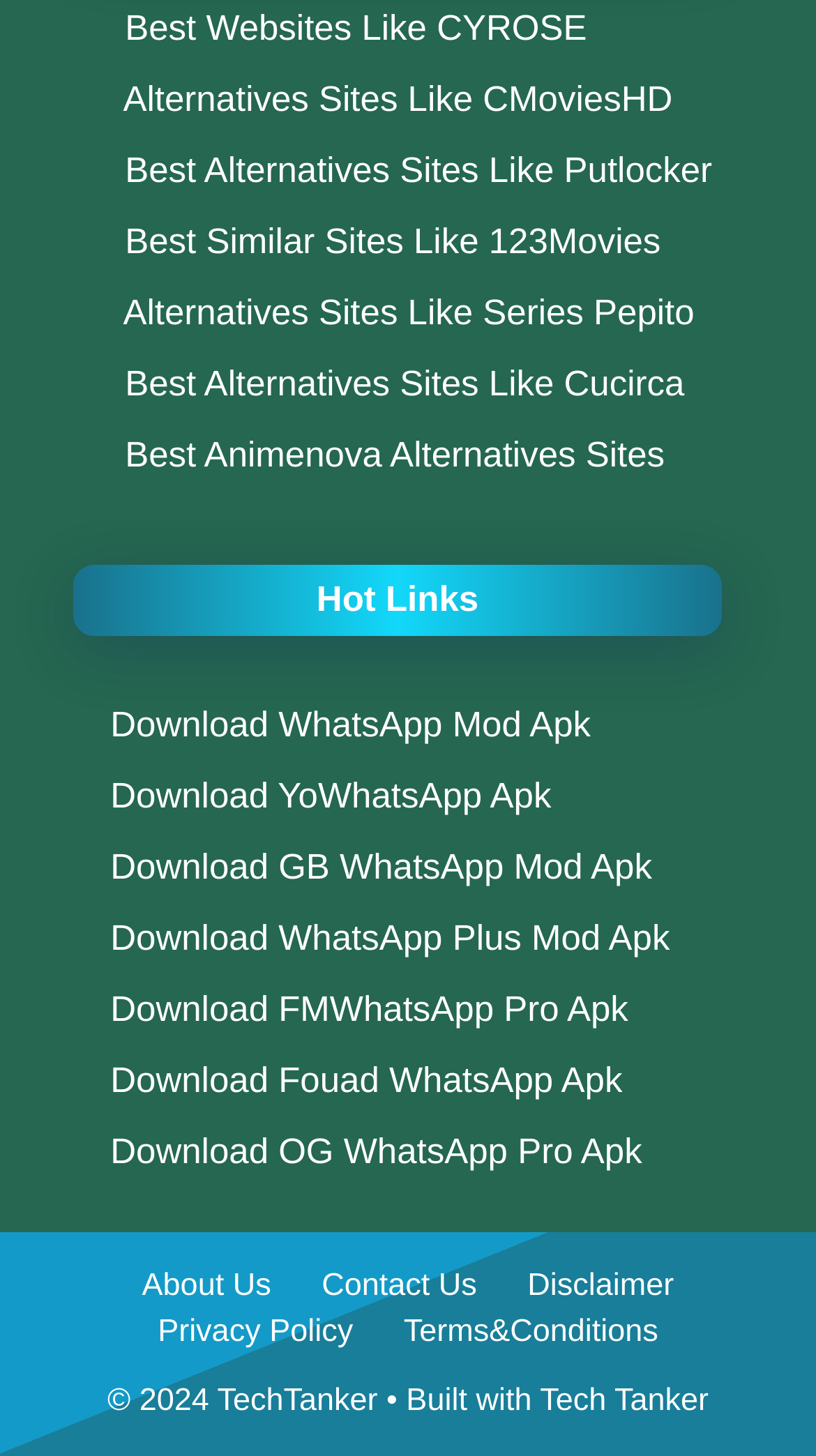Based on the element description Terms&Conditions, identify the bounding box coordinates for the UI element. The coordinates should be in the format (top-left x, top-left y, bottom-right x, bottom-right y) and within the 0 to 1 range.

[0.495, 0.903, 0.807, 0.927]